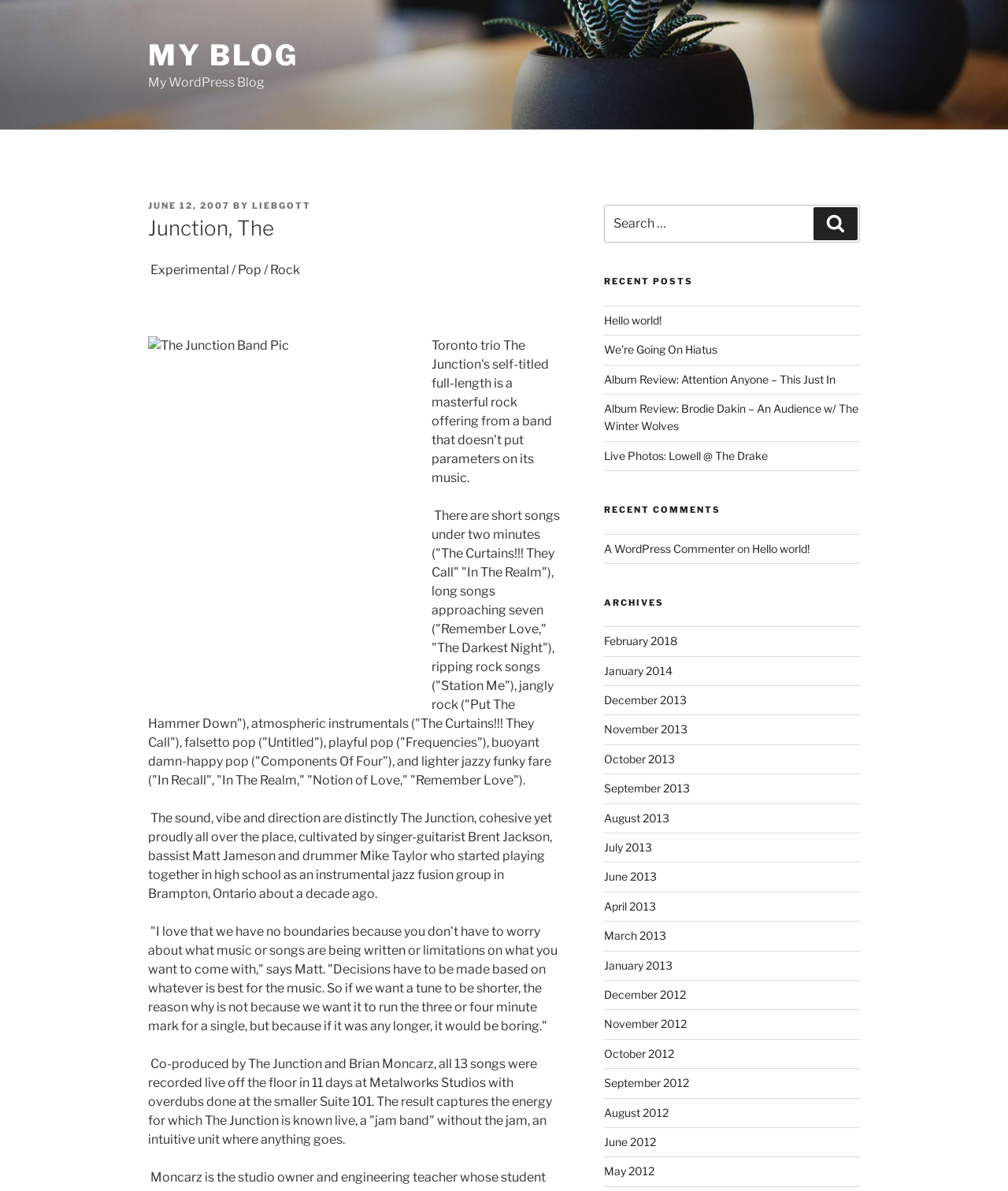Please analyze the image and give a detailed answer to the question:
What is the name of the studio where the album was recorded?

The name of the studio where the album was recorded can be found in the text 'all 13 songs were recorded live off the floor in 11 days at Metalworks Studios'.